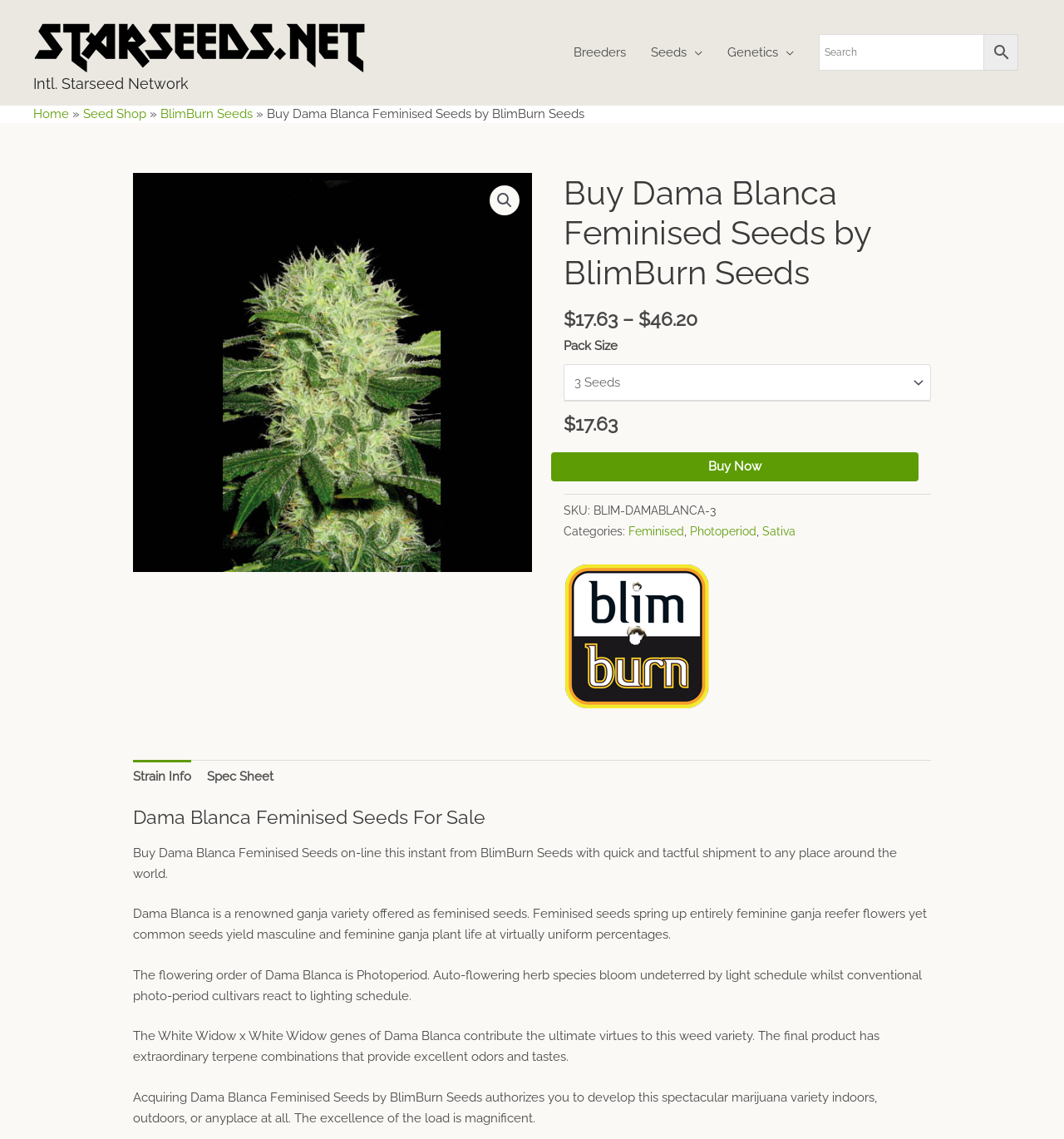Generate a comprehensive description of the webpage content.

This webpage is about buying Dama Blanca Feminised Seeds from BlimBurn Seeds. At the top left, there is a logo of Starseed Network, accompanied by a link to the website. Below the logo, there is a navigation menu with links to Breeders, Seeds, Genetics, and a search bar.

On the left side, there are links to Home, Seed Shop, and BlimBurn Seeds. The main content of the page is about Dama Blanca Feminised Seeds, with a heading and a brief description. There is an image of the seeds, and a link to buy them. The price of the seeds is displayed, with options to select the pack size.

Below the price, there are details about the product, including the SKU, categories, and a brief description of the seeds. There are also links to related categories, such as Feminised, Photoperiod, and Sativa.

On the right side, there is a tab list with three tabs: Strain Info, Spec Sheet, and a description of the seeds. The description provides more information about the seeds, including their flowering order, genetics, and characteristics.

Overall, the webpage is designed to provide information and facilitate the purchase of Dama Blanca Feminised Seeds from BlimBurn Seeds.